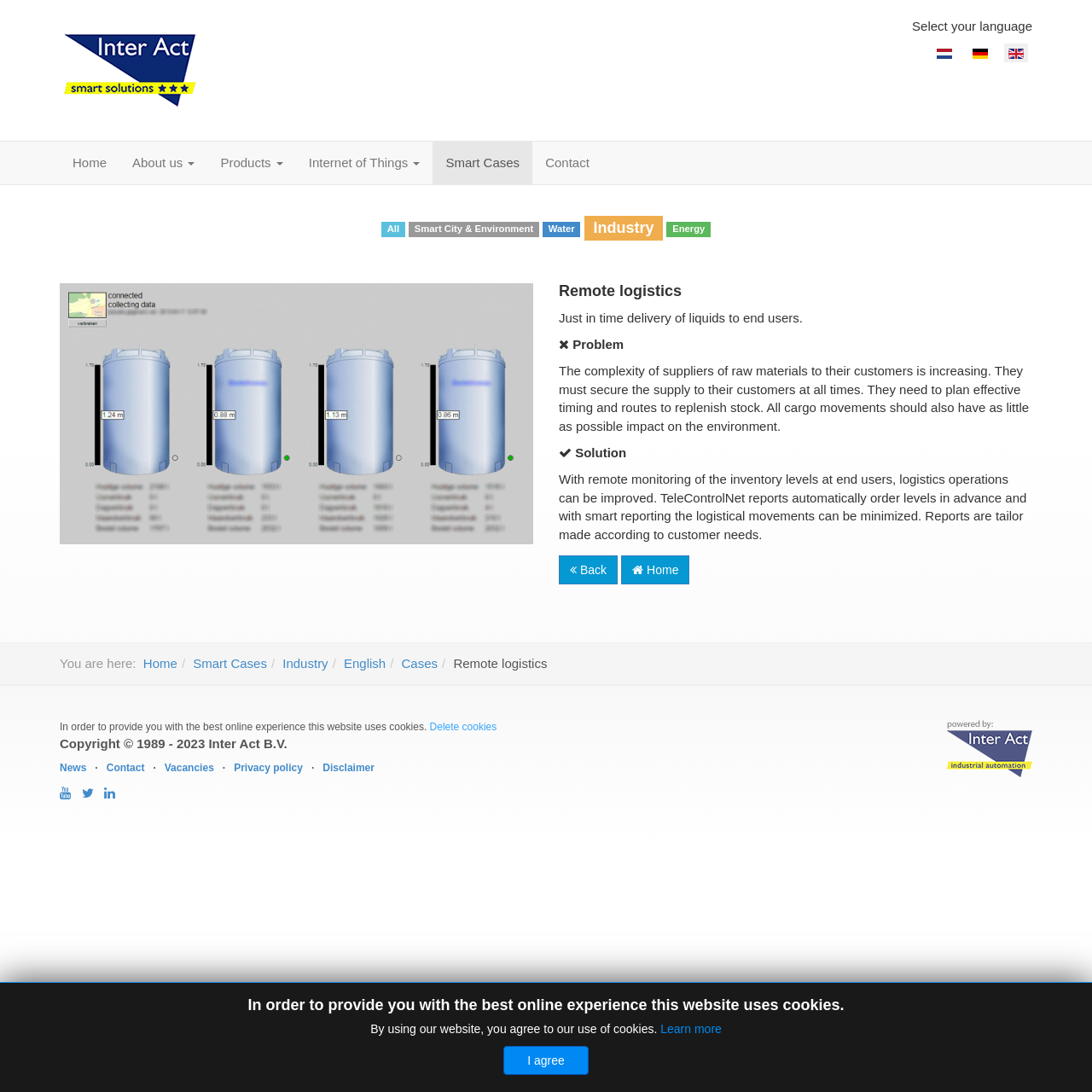What is the purpose of TeleControlNet?
From the image, provide a succinct answer in one word or a short phrase.

To improve logistics operations